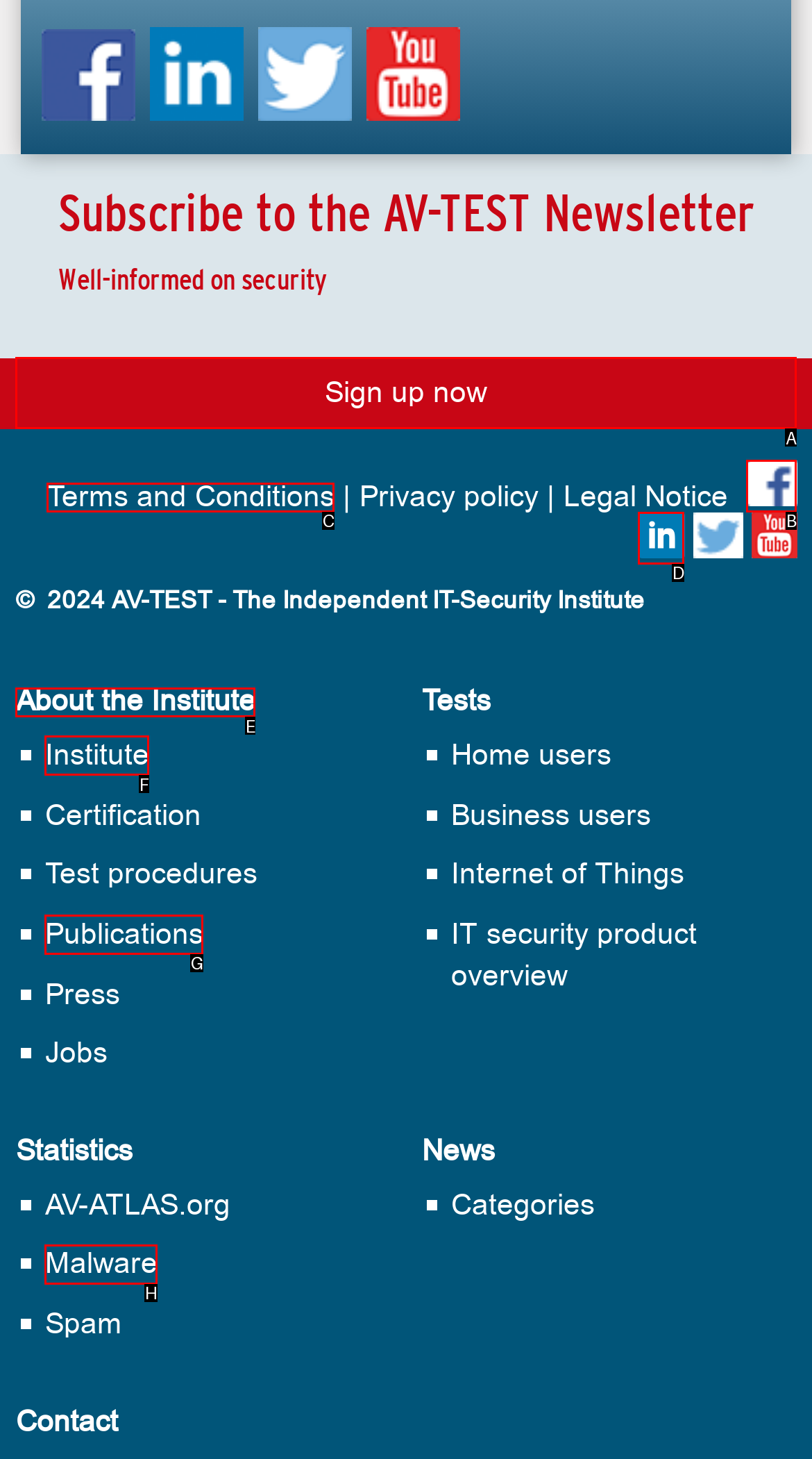Indicate which red-bounded element should be clicked to perform the task: Sign up now Answer with the letter of the correct option.

A